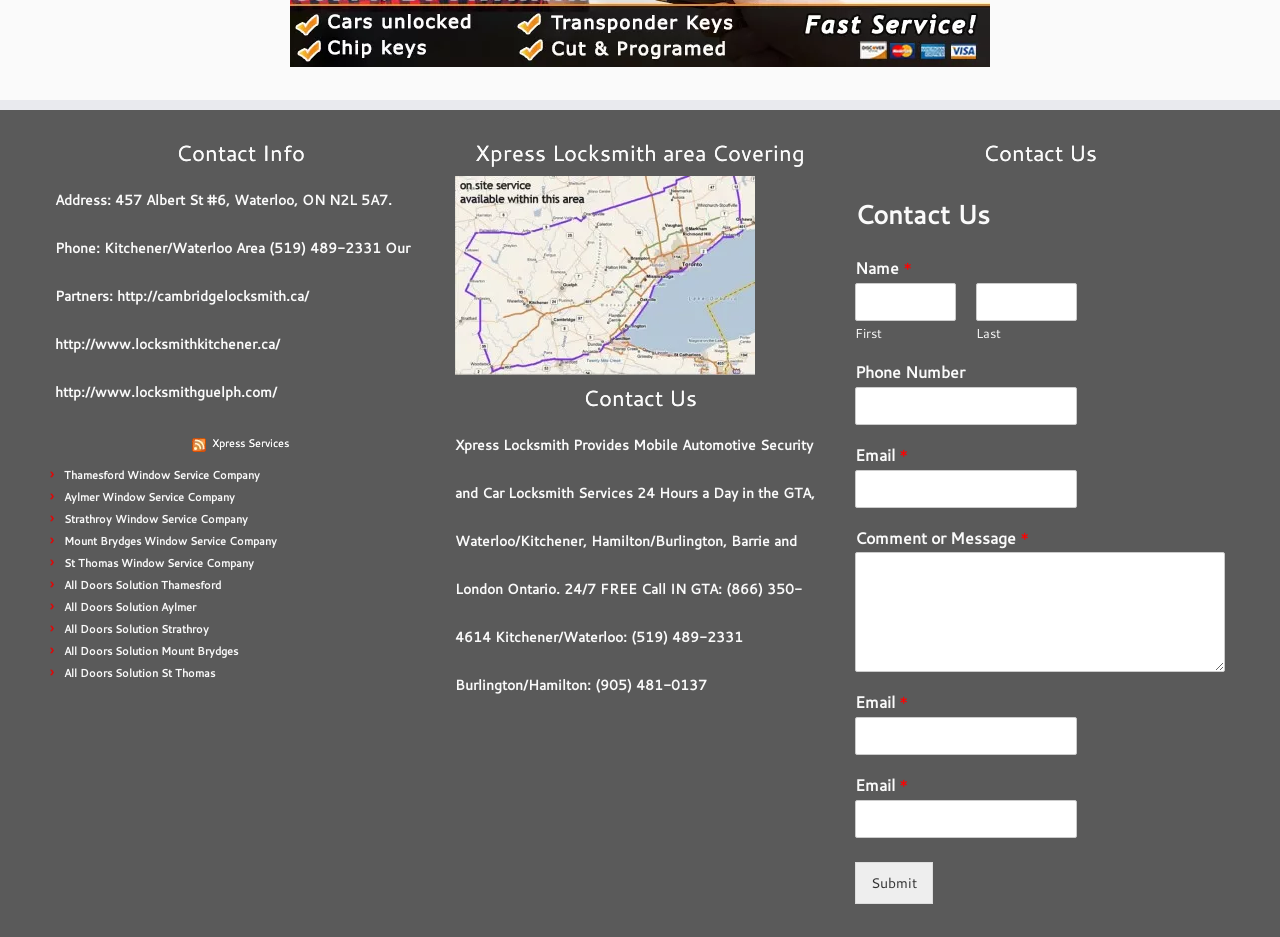Could you determine the bounding box coordinates of the clickable element to complete the instruction: "Click on the Submit button"? Provide the coordinates as four float numbers between 0 and 1, i.e., [left, top, right, bottom].

[0.668, 0.92, 0.729, 0.965]